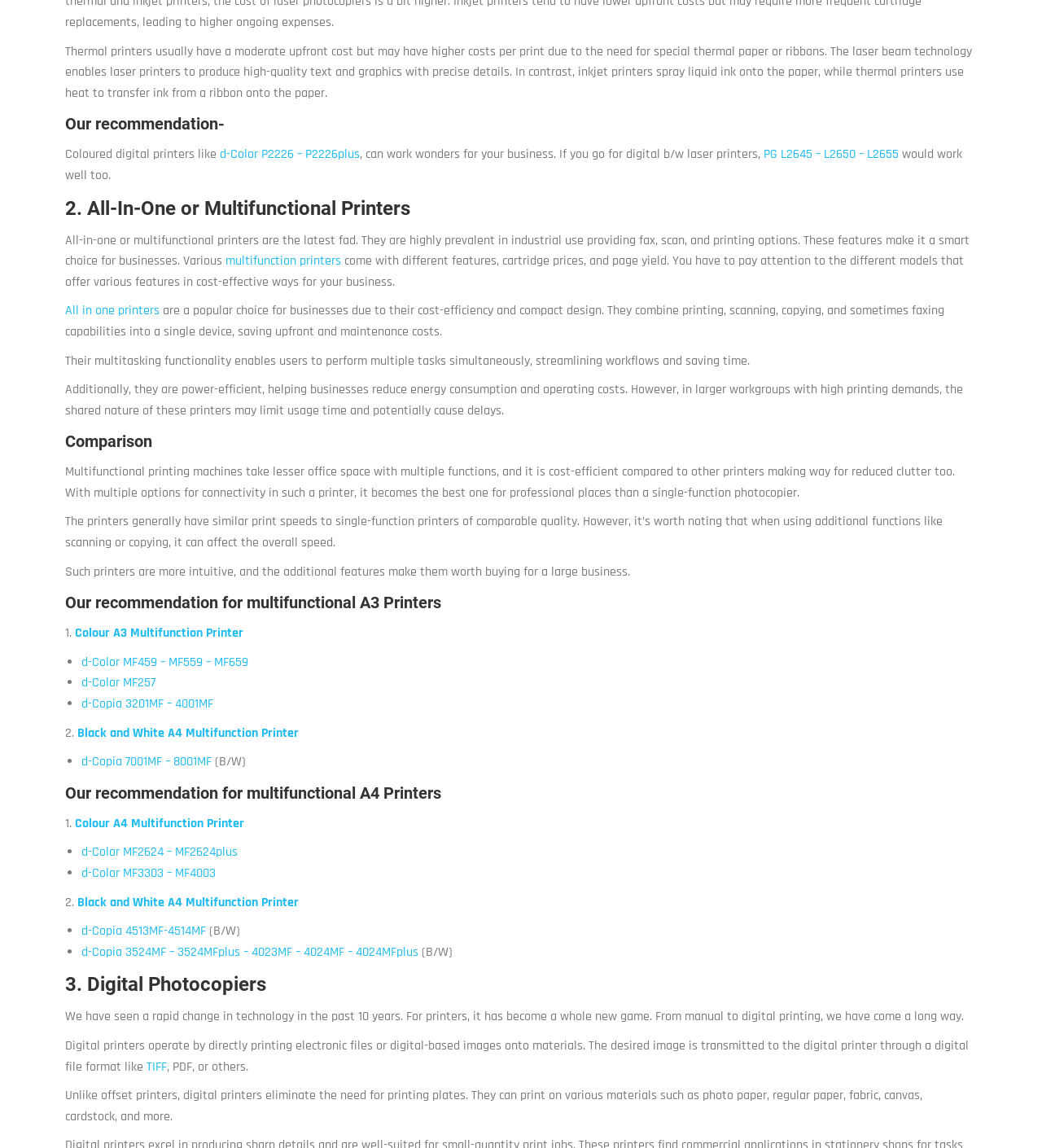Locate the bounding box coordinates of the area you need to click to fulfill this instruction: 'Click on 'PG L2645 – L2650 – L2655''. The coordinates must be in the form of four float numbers ranging from 0 to 1: [left, top, right, bottom].

[0.733, 0.127, 0.862, 0.142]